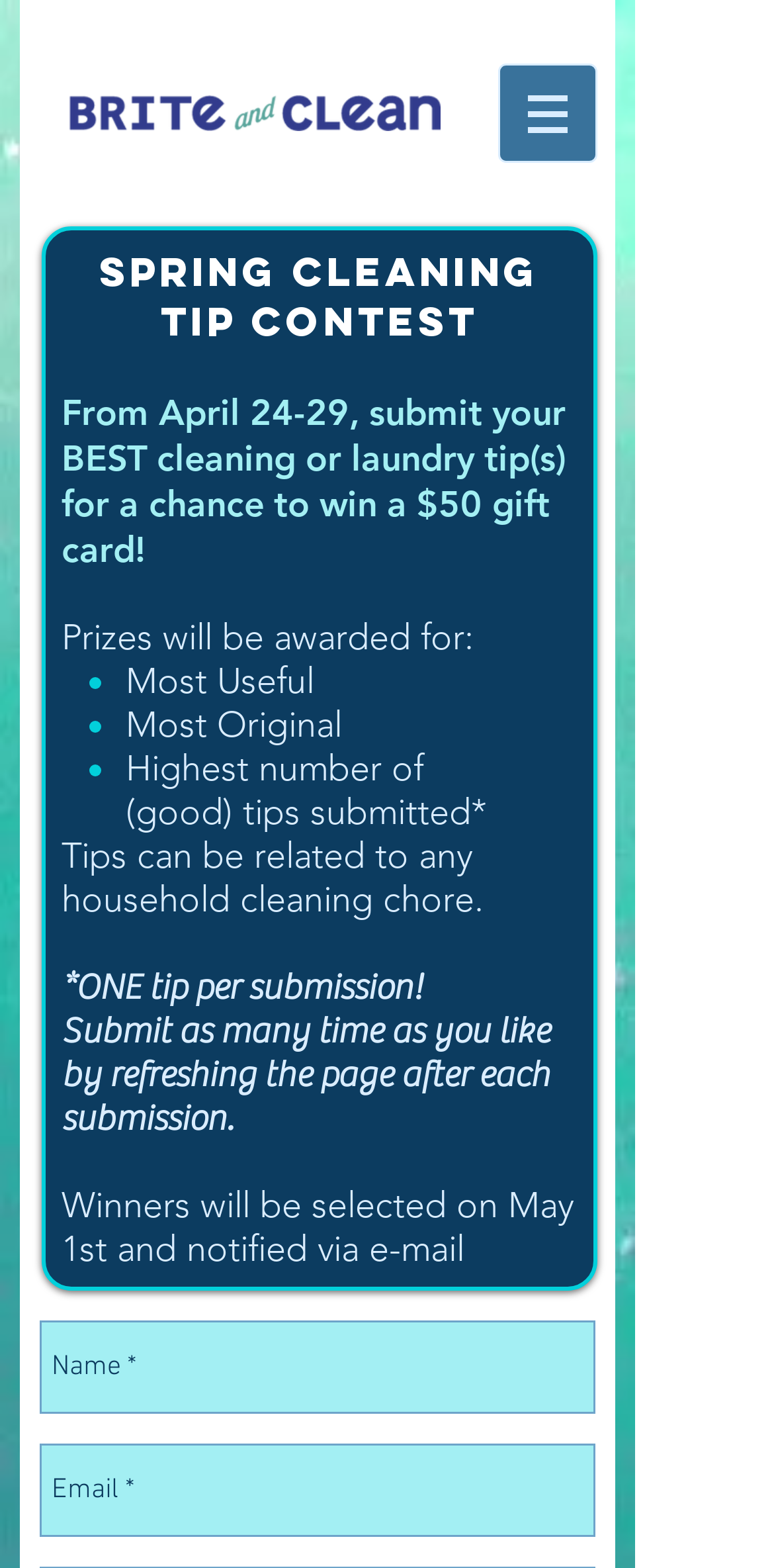Refer to the image and provide an in-depth answer to the question:
What information is required to submit a tip?

I inferred this from the presence of two required textboxes labeled 'Name *' and 'Email *' which suggests that both name and email are required to submit a tip.